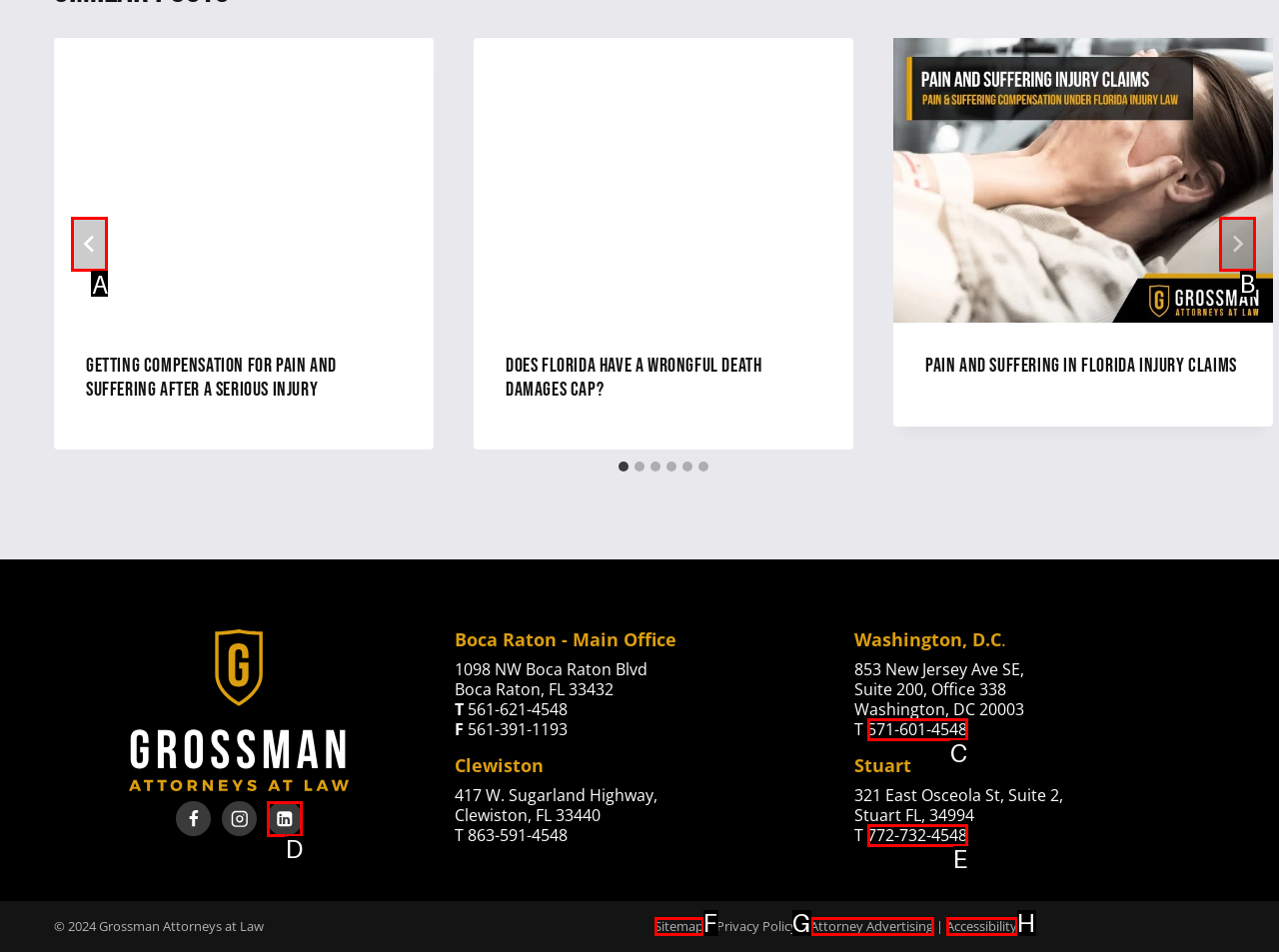Tell me which option I should click to complete the following task: Go to last slide Answer with the option's letter from the given choices directly.

A